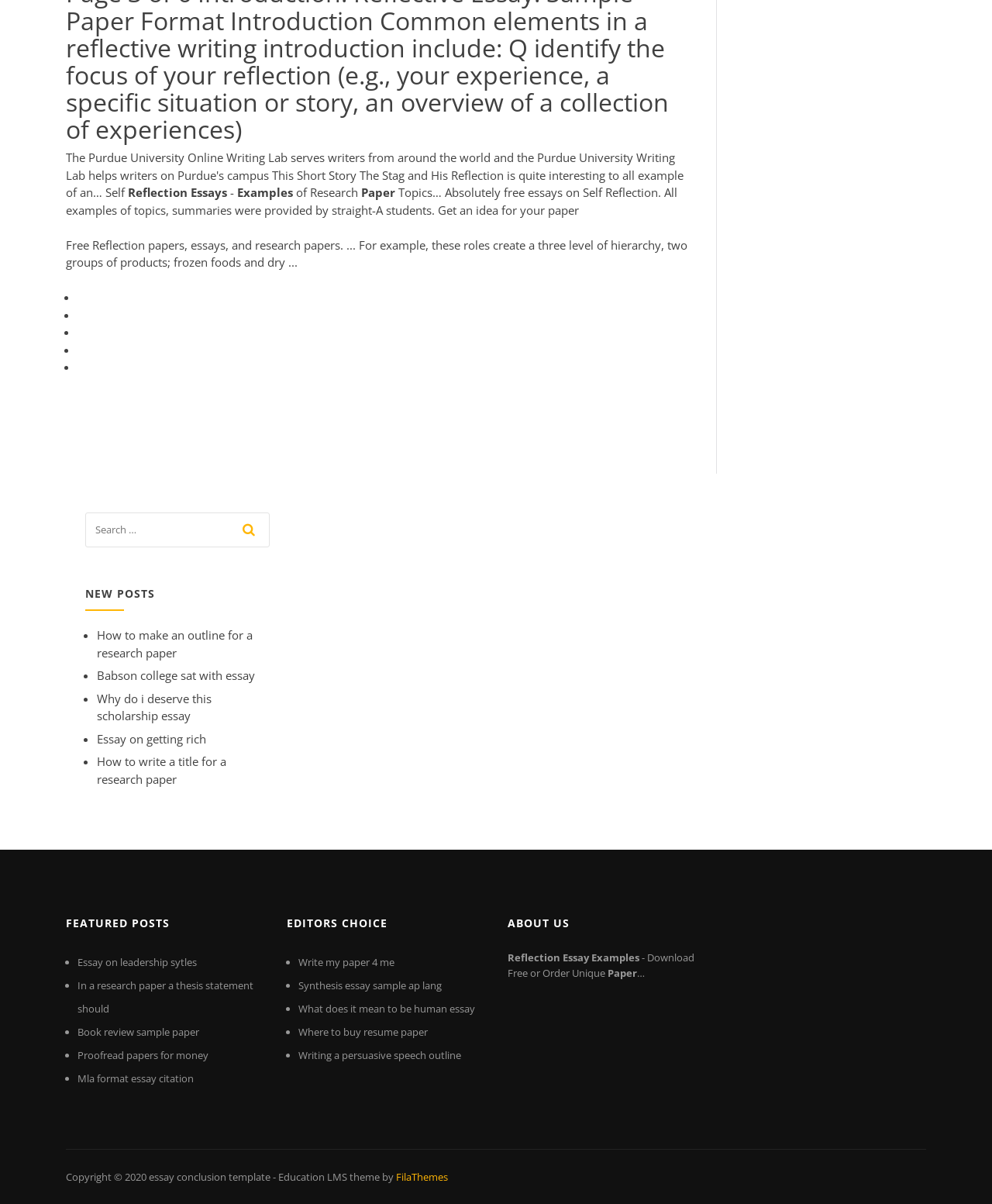What is the purpose of the search bar?
Please elaborate on the answer to the question with detailed information.

The search bar is located near the top of the webpage, and it is accompanied by a button with a magnifying glass icon. The surrounding text and links suggest that the webpage is related to essays and research papers. Therefore, it is likely that the search bar is intended for users to search for specific essays or topics.